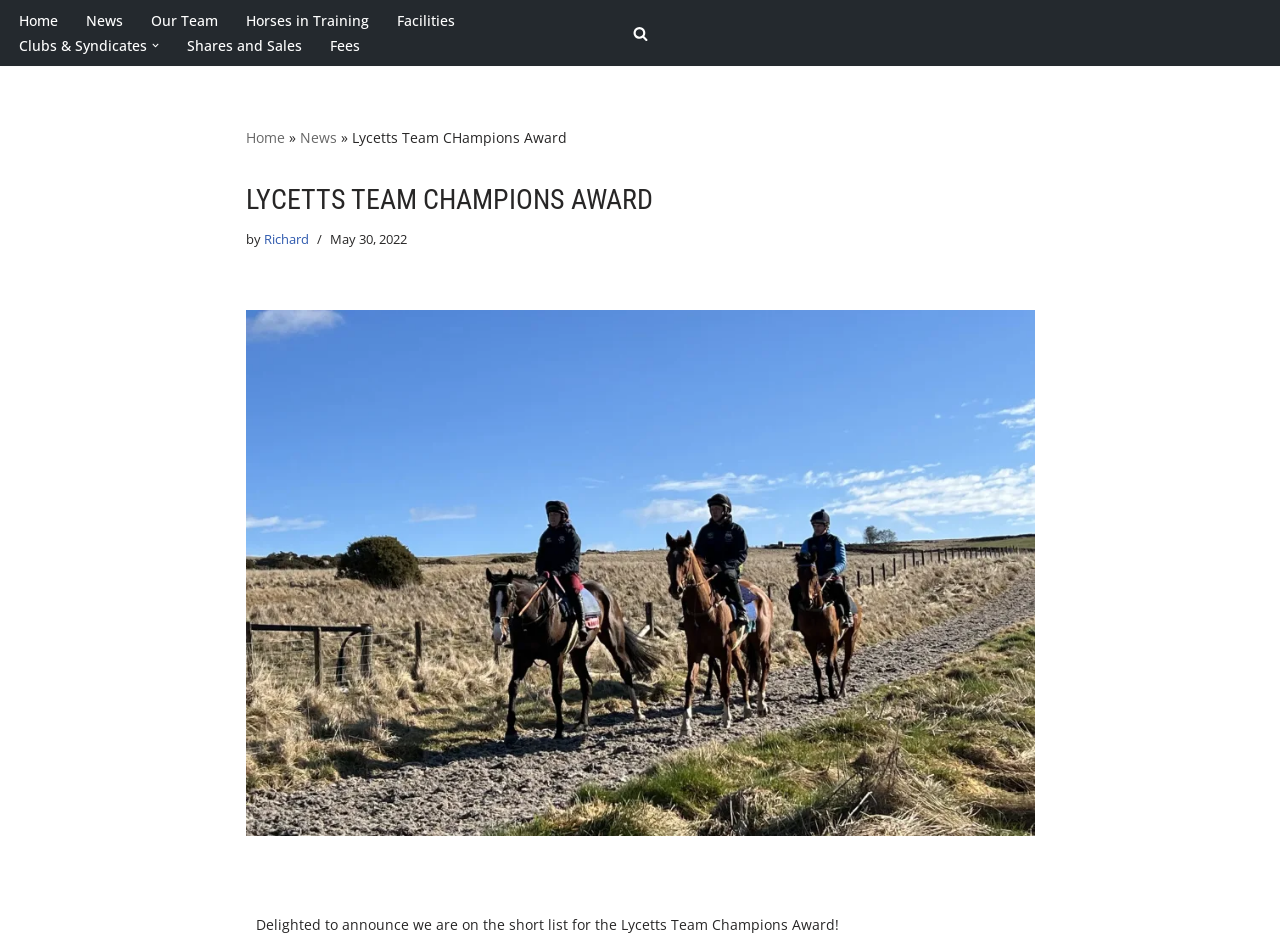Can you specify the bounding box coordinates of the area that needs to be clicked to fulfill the following instruction: "Read more about News"?

[0.067, 0.008, 0.096, 0.035]